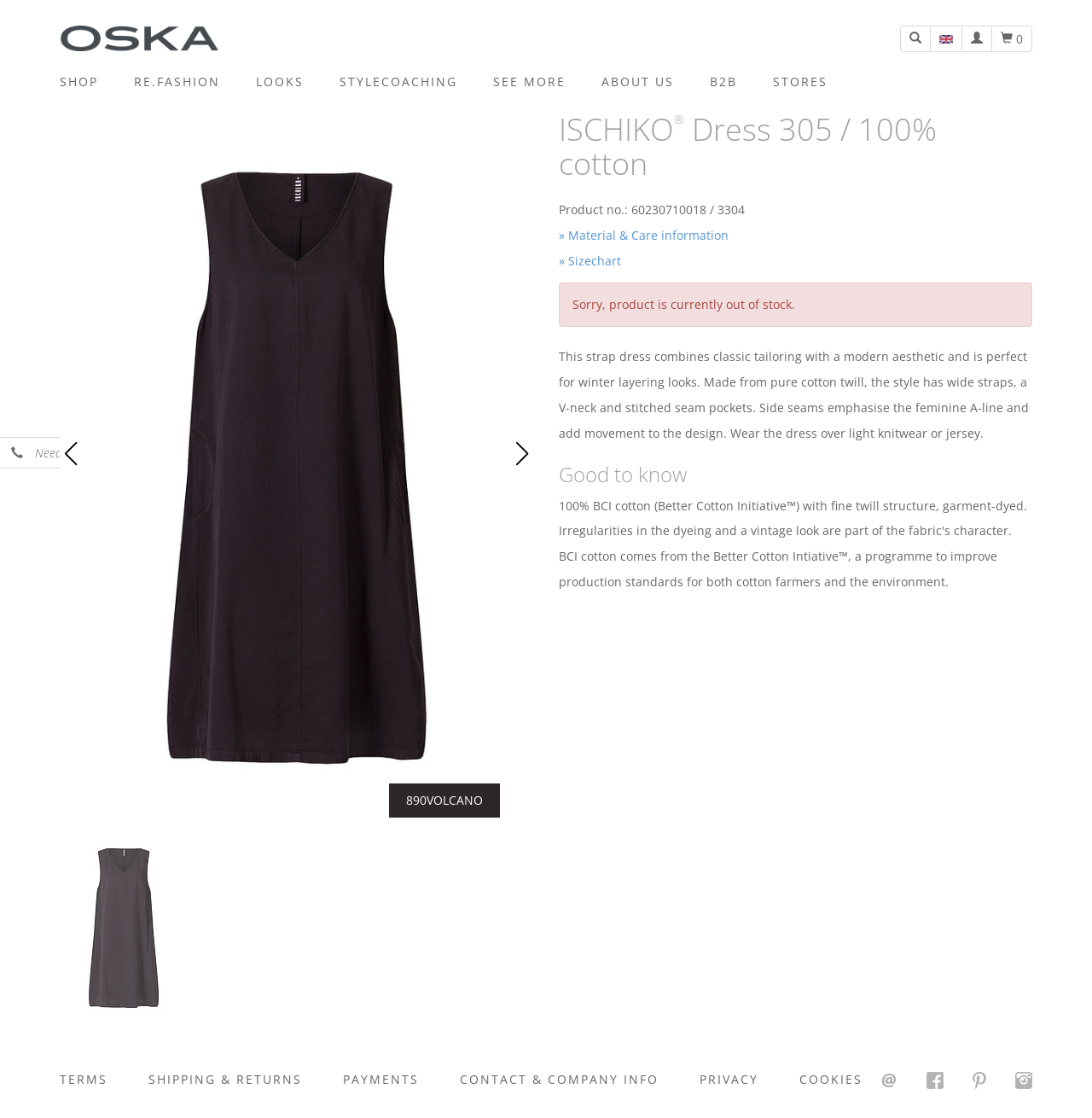What is the material of the Dress 305?
Please provide a comprehensive and detailed answer to the question.

The material of the Dress 305 can be found in the heading 'ISCHIKO Dress 305 / 100% cotton' which is located at the top of the webpage, indicating that the dress is made of 100% cotton.